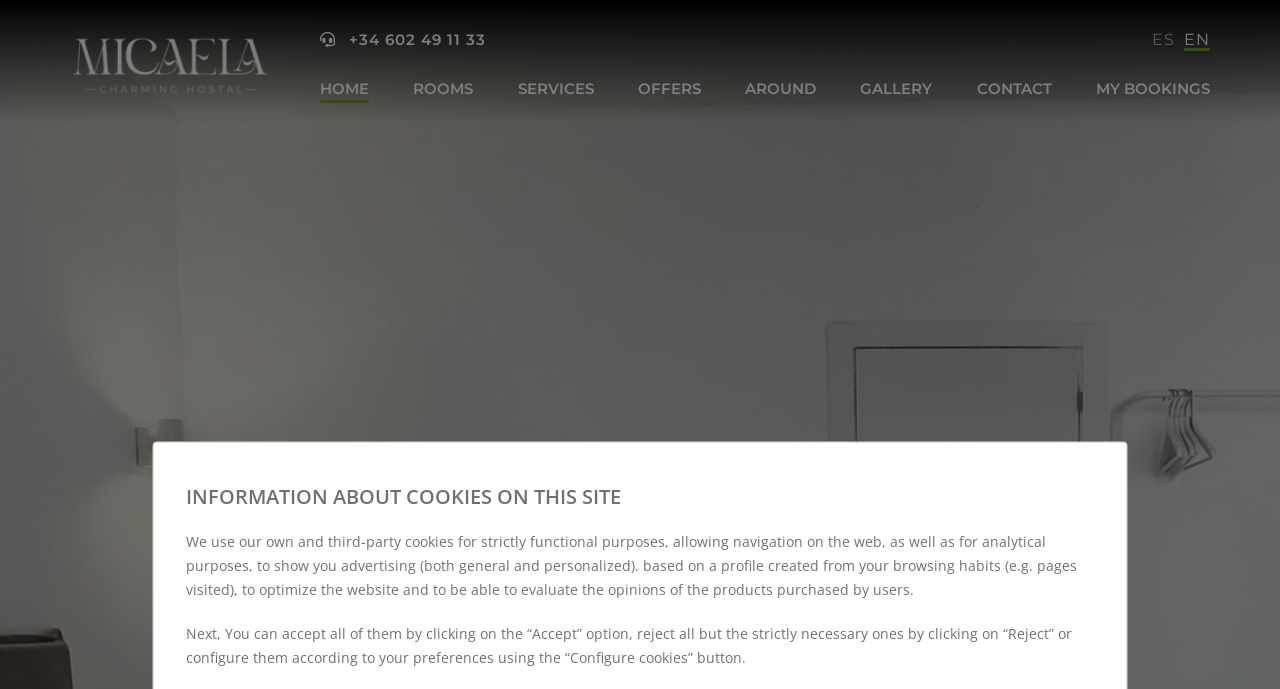Find the main header of the webpage and produce its text content.

Vacation just a stone's throw from the beach